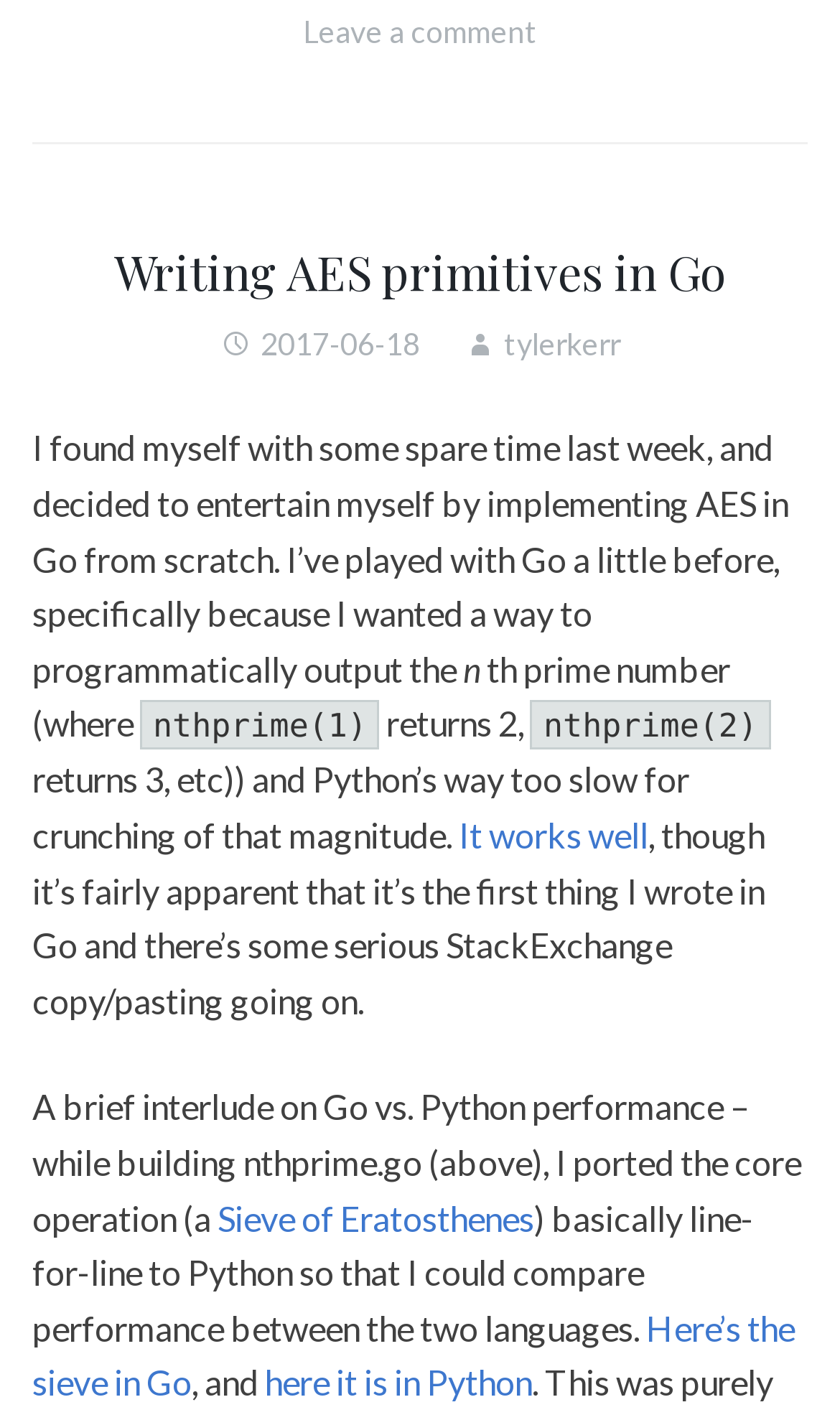Determine the bounding box coordinates for the clickable element to execute this instruction: "Check the publication date". Provide the coordinates as four float numbers between 0 and 1, i.e., [left, top, right, bottom].

[0.31, 0.23, 0.5, 0.256]